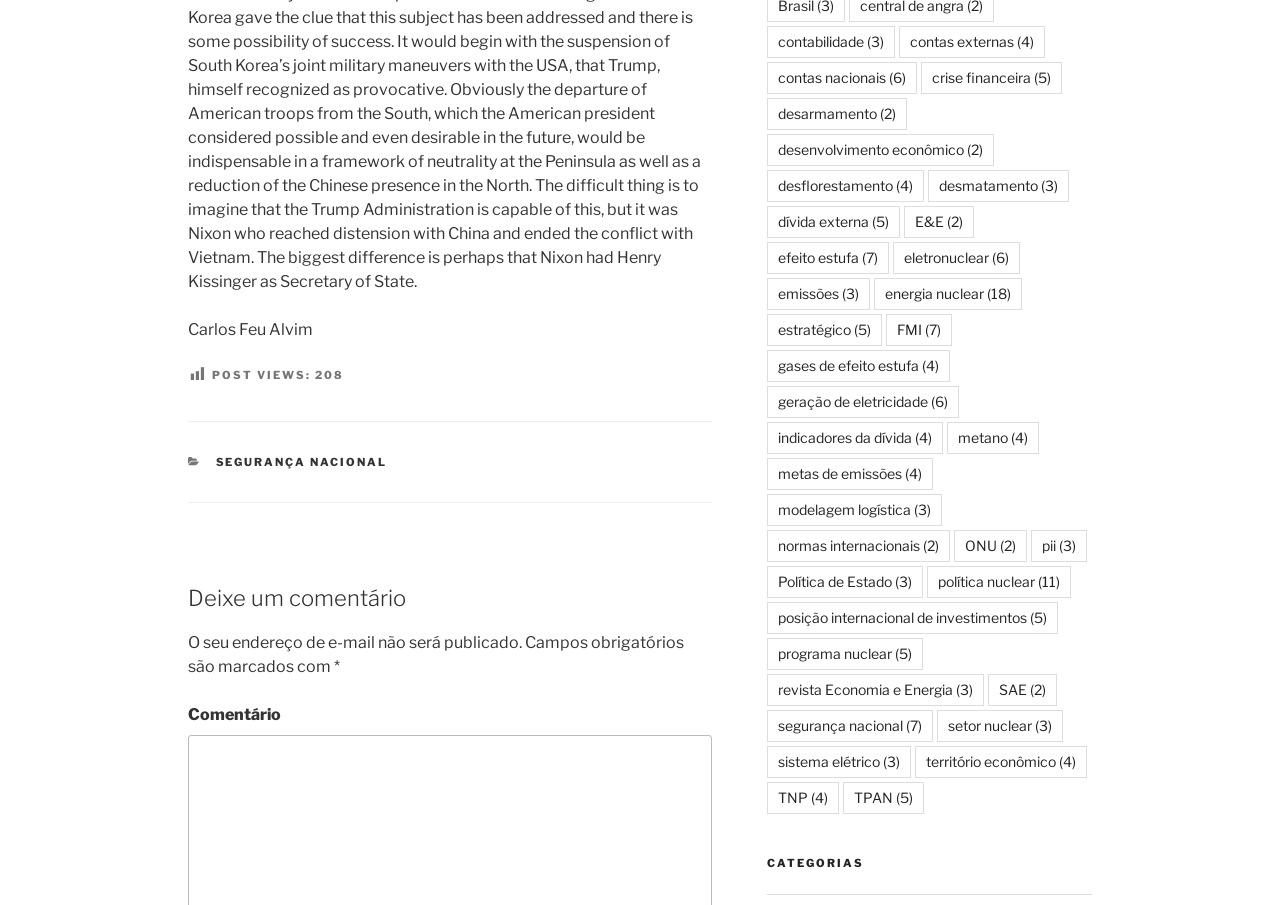Determine the bounding box coordinates for the HTML element described here: "setor nuclear (3)".

[0.732, 0.785, 0.83, 0.82]